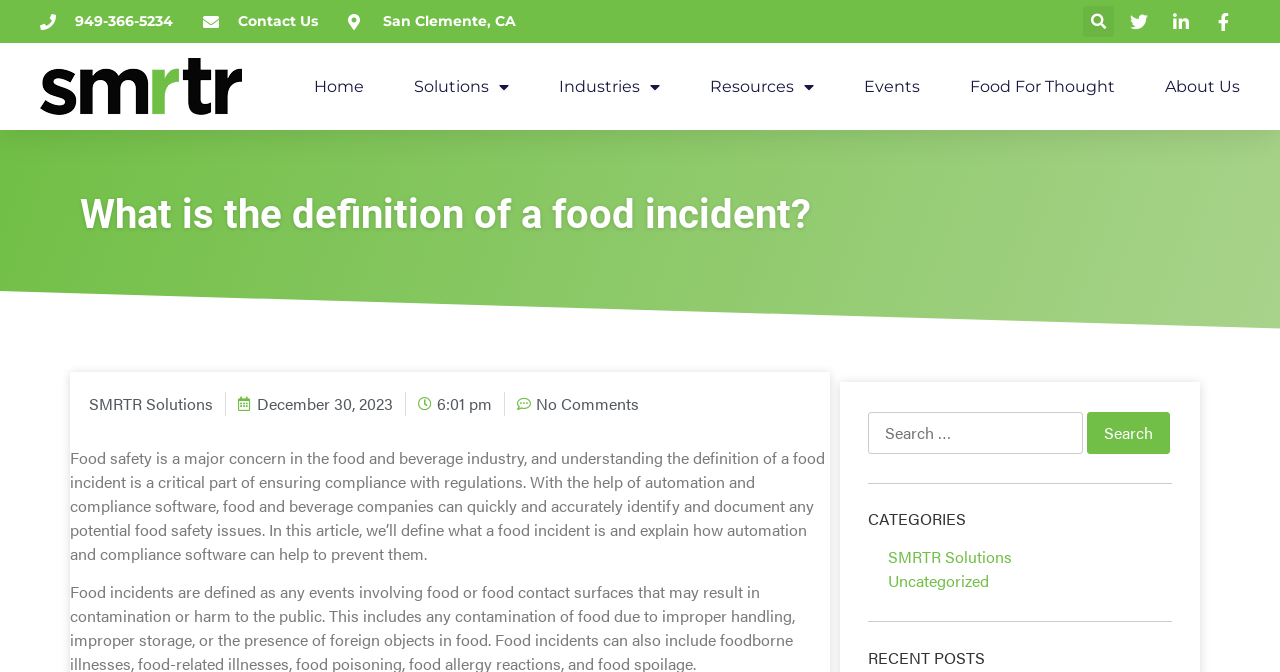Find the bounding box coordinates of the element to click in order to complete the given instruction: "Search for something."

[0.762, 0.009, 0.87, 0.055]